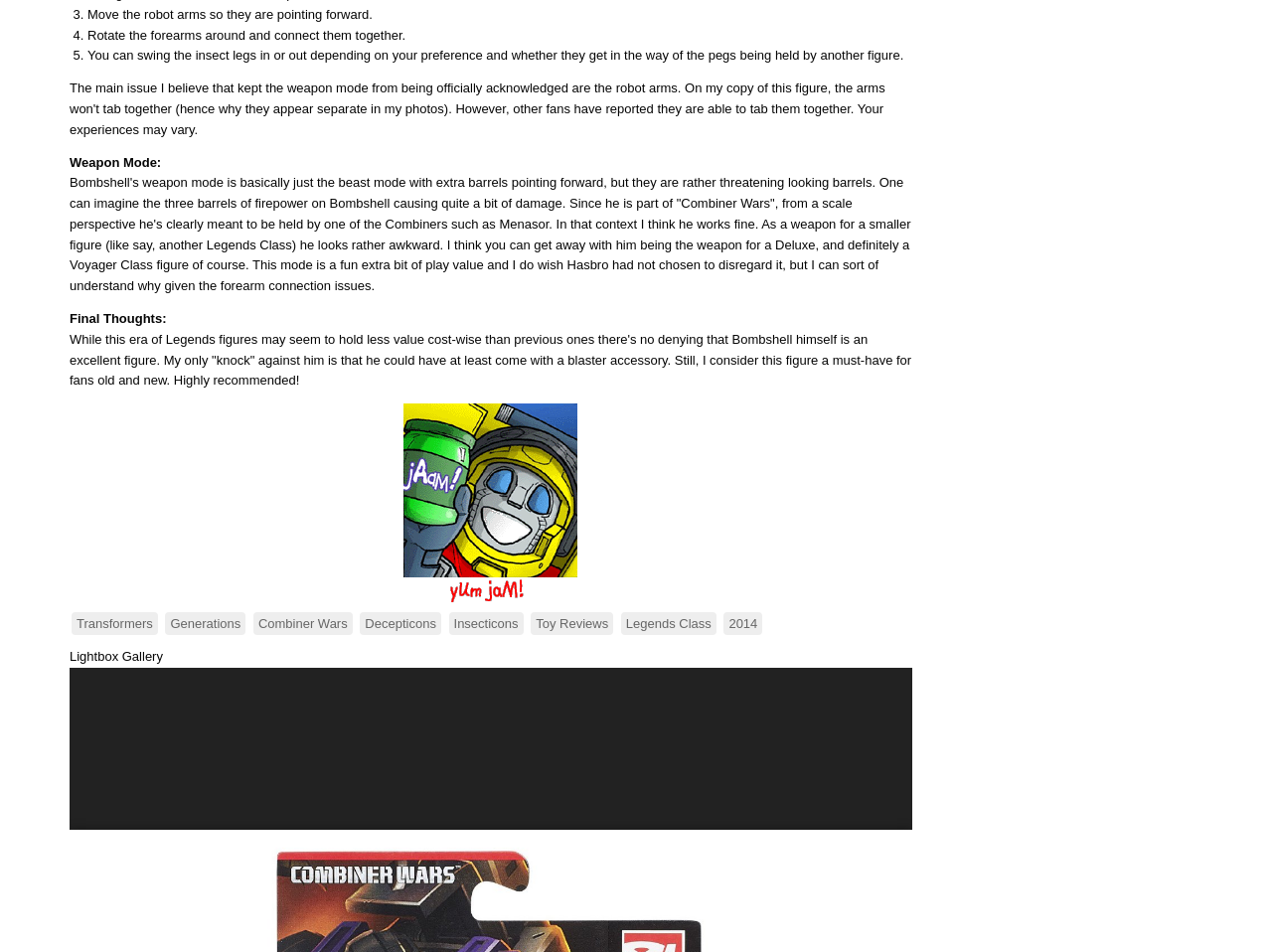Please locate the bounding box coordinates of the element's region that needs to be clicked to follow the instruction: "Click on the 'Transformers' link". The bounding box coordinates should be provided as four float numbers between 0 and 1, i.e., [left, top, right, bottom].

[0.056, 0.643, 0.124, 0.667]